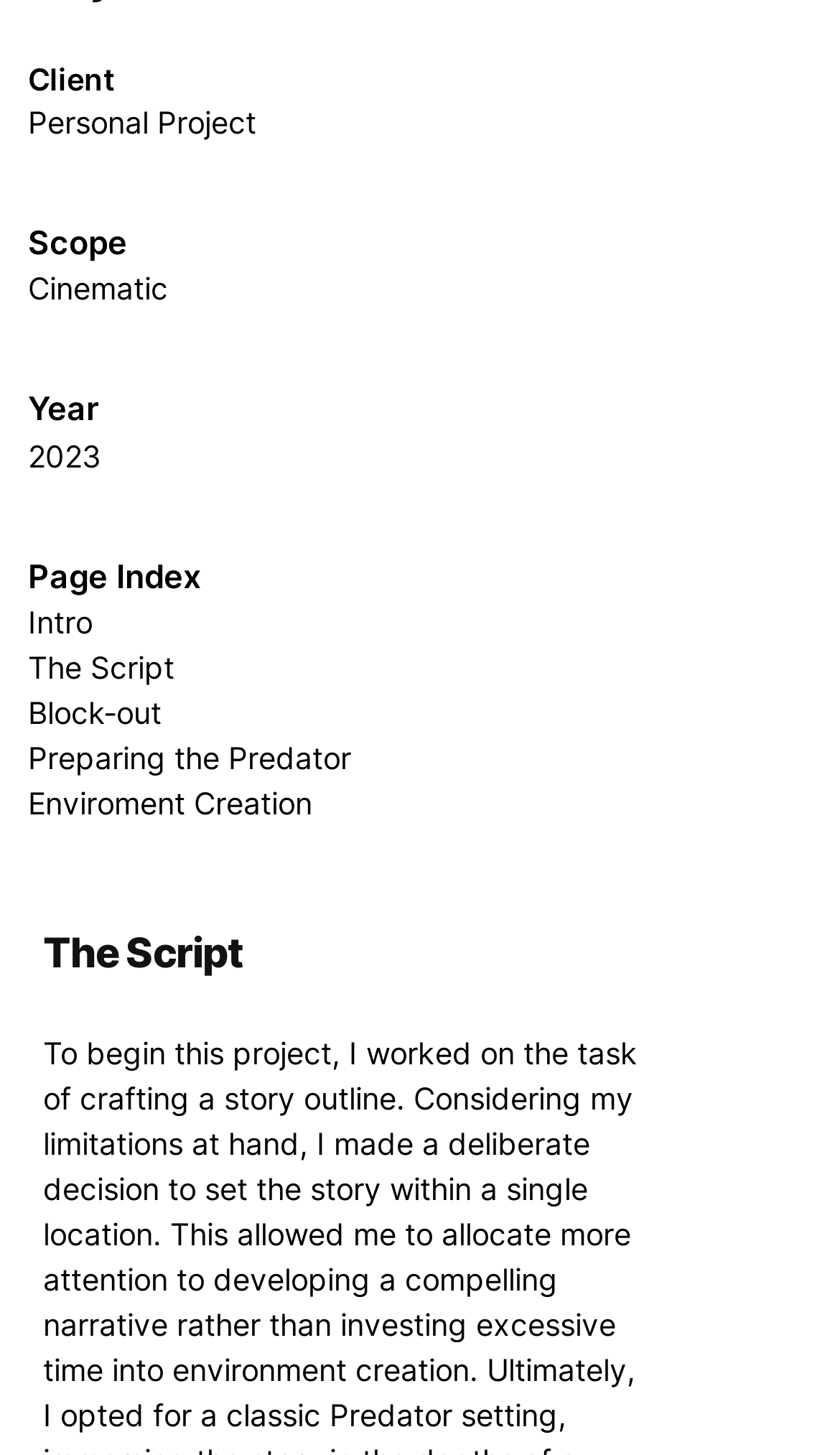Using the provided element description, identify the bounding box coordinates as (top-left x, top-left y, bottom-right x, bottom-right y). Ensure all values are between 0 and 1. Description: Preparing the Predator

[0.033, 0.509, 0.418, 0.534]